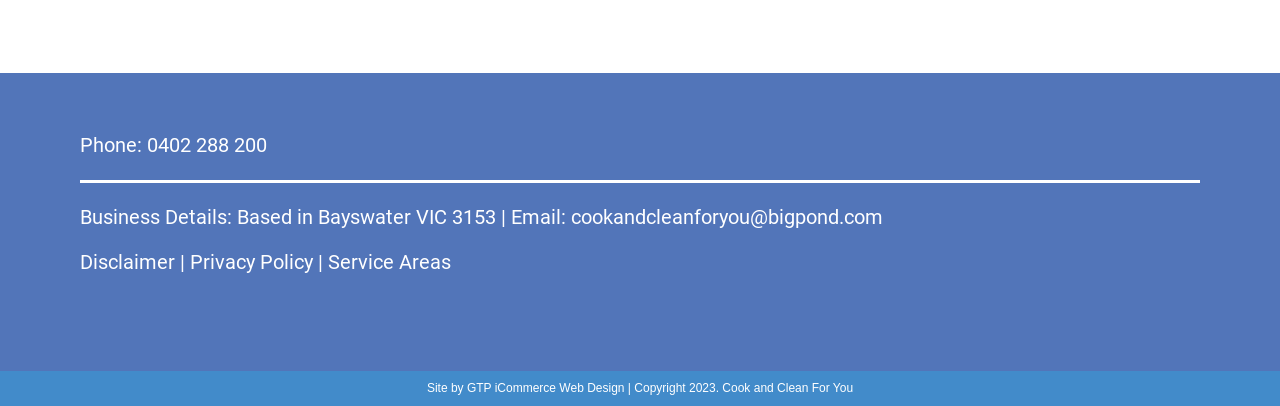What year is the copyright for?
Using the visual information, reply with a single word or short phrase.

2023